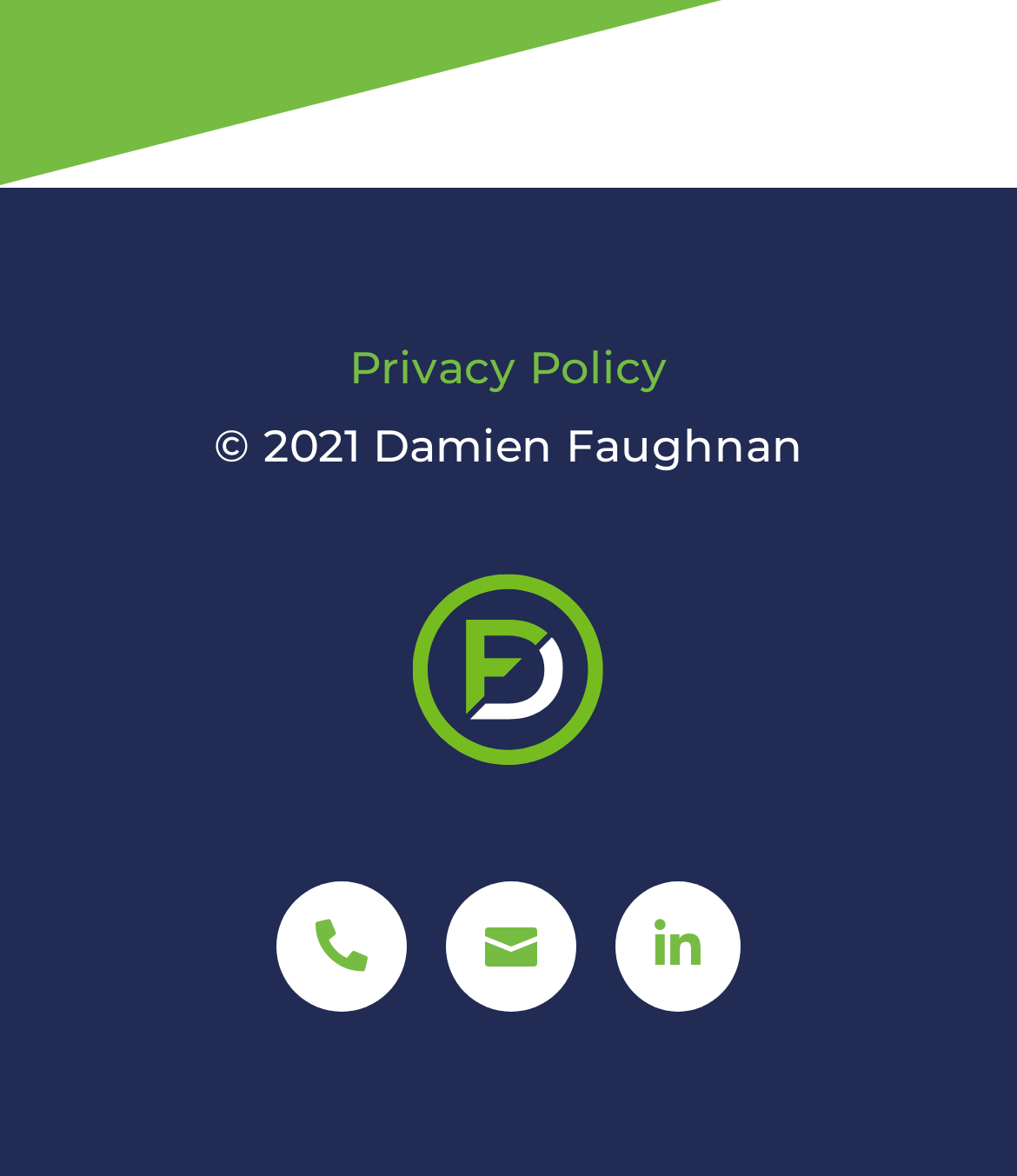What is the purpose of the link 'Privacy Policy'?
Based on the image, please offer an in-depth response to the question.

The answer can be inferred by looking at the text of the link element 'Privacy Policy'. This link is likely to lead to a page that explains the privacy policy of the website.